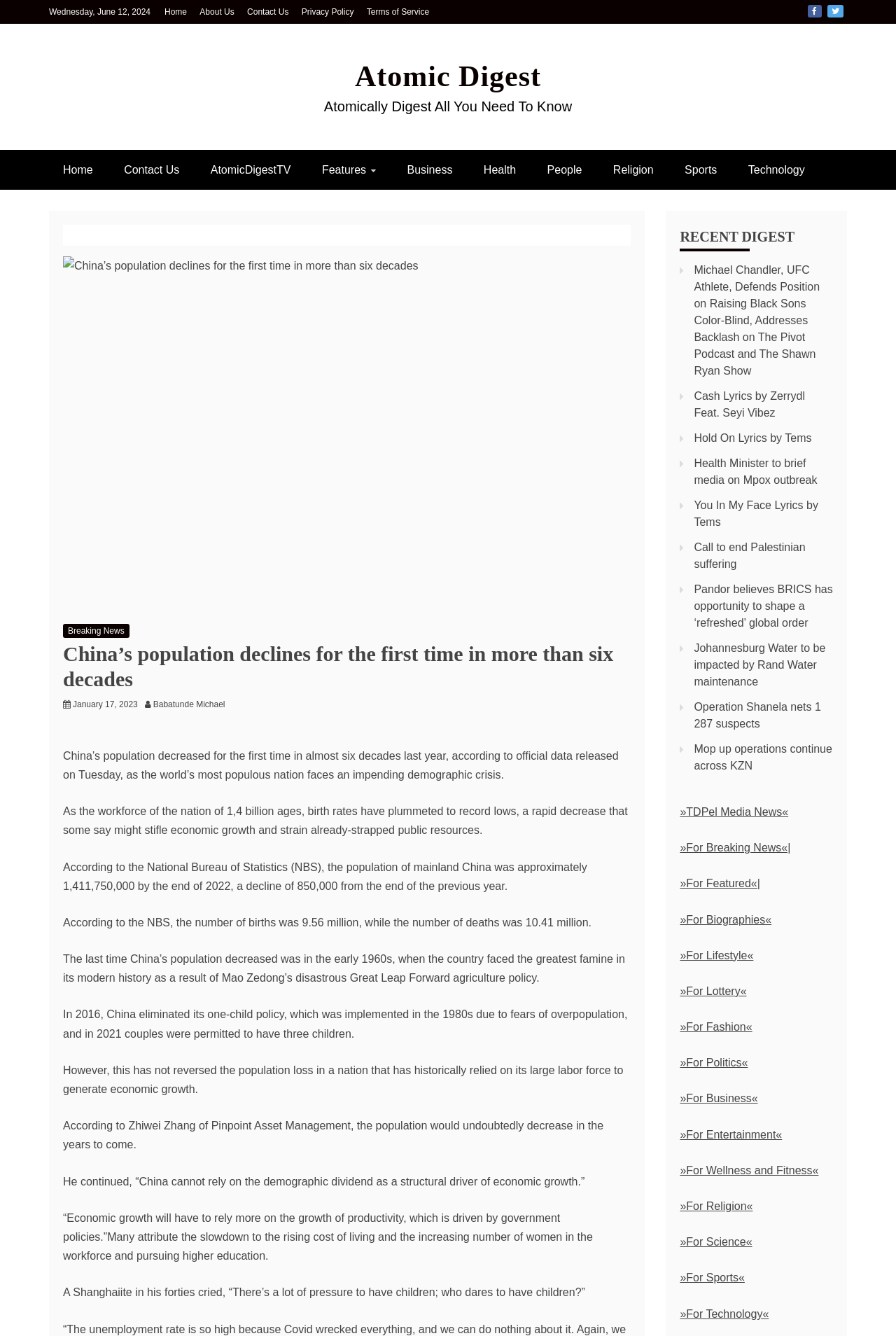Provide an in-depth caption for the elements present on the webpage.

The webpage is about China's population decline, with the main article taking up most of the page. At the top, there is a navigation bar with links to "Home", "About Us", "Contact Us", "Privacy Policy", and "Terms of Service". On the right side of the navigation bar, there are social media links to Facebook and Twitter.

Below the navigation bar, there is a section with a heading "Atomic Digest" and a subheading "Atomically Digest All You Need To Know". This section contains a link to "AtomicDigestTV" and several other links to categories such as "Business", "Health", "People", "Religion", "Sports", and "Technology".

The main article is divided into several paragraphs, with a heading "China's population declines for the first time in more than six decades" and a subheading "Breaking News". The article discusses China's population decline, citing official data and expert opinions. There are several paragraphs of text, with some quotes from individuals and statistics about China's population.

On the right side of the page, there is a section with a heading "RECENT DIGEST" and several links to recent news articles, including topics such as sports, music, politics, and health.

At the bottom of the page, there are several links to categories such as "Biographies", "Lifestyle", "Lottery", "Fashion", "Politics", "Business", "Entertainment", "Wellness and Fitness", "Religion", "Science", "Sports", and "Technology".